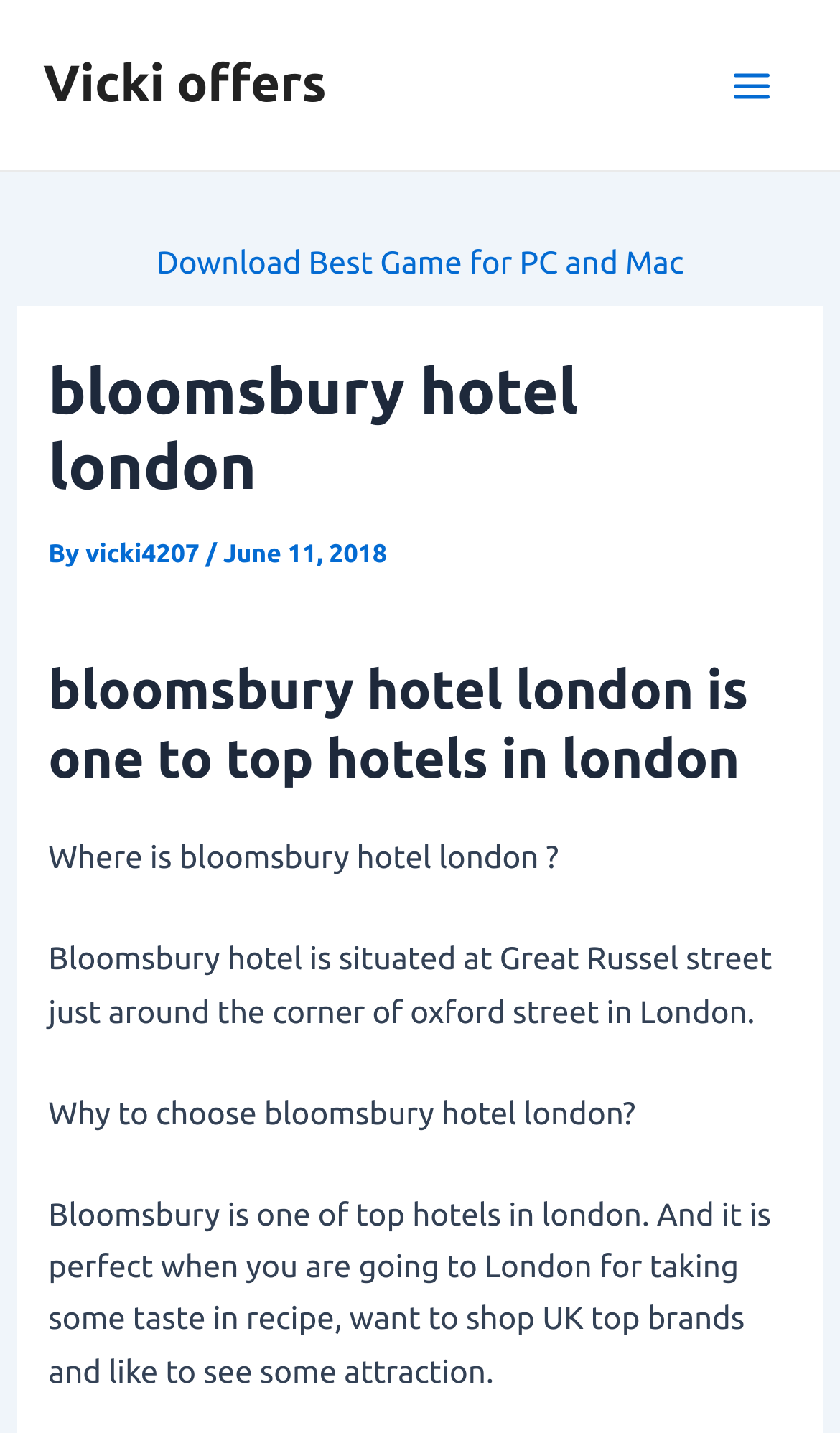Extract the bounding box coordinates for the UI element described as: "vicki4207".

[0.102, 0.377, 0.245, 0.397]